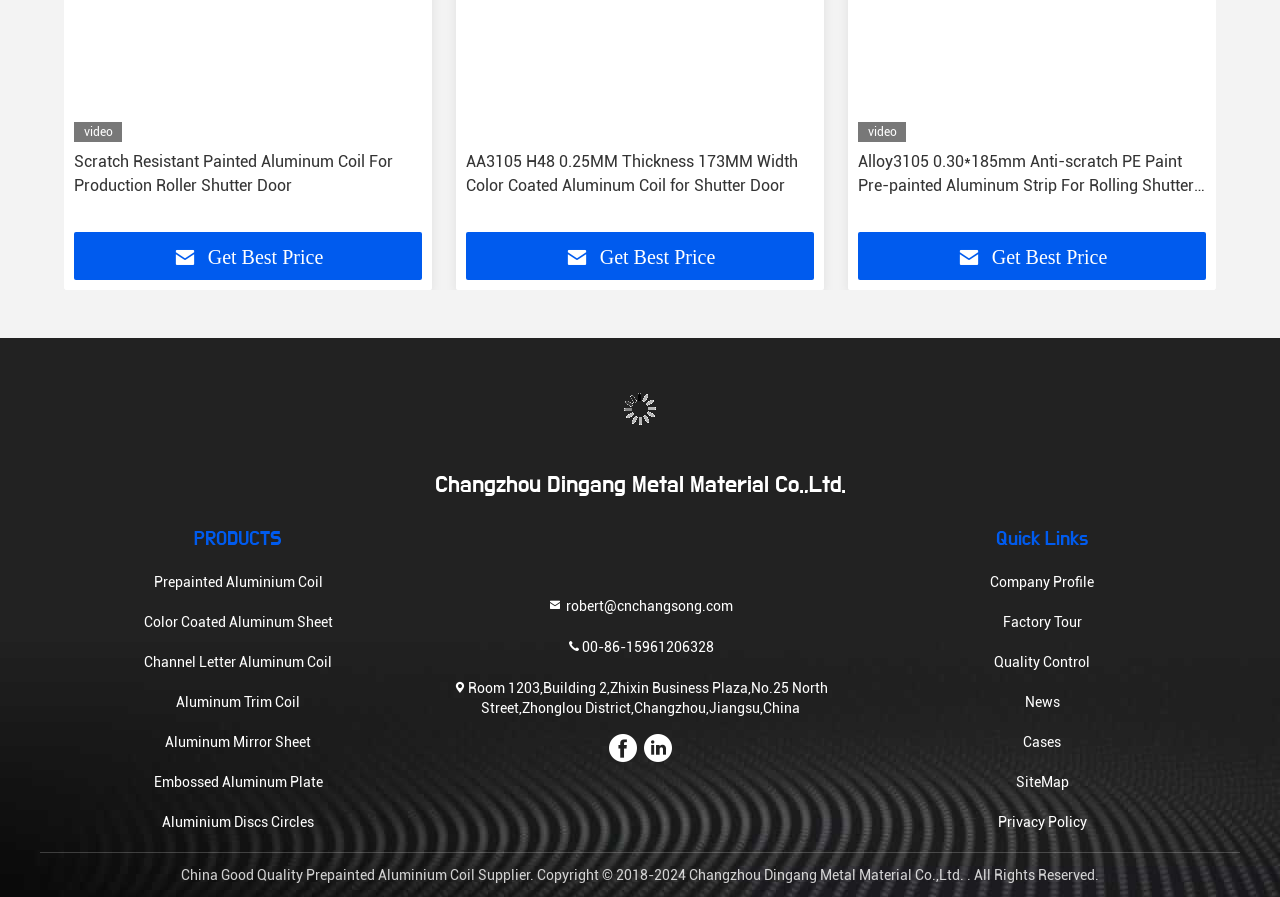What products are listed on the webpage?
Look at the screenshot and provide an in-depth answer.

The products are listed under the 'PRODUCTS' section, which includes links to different types of aluminum products, such as Prepainted Aluminium Coil, Color Coated Aluminum Sheet, Channel Letter Aluminum Coil, and more.